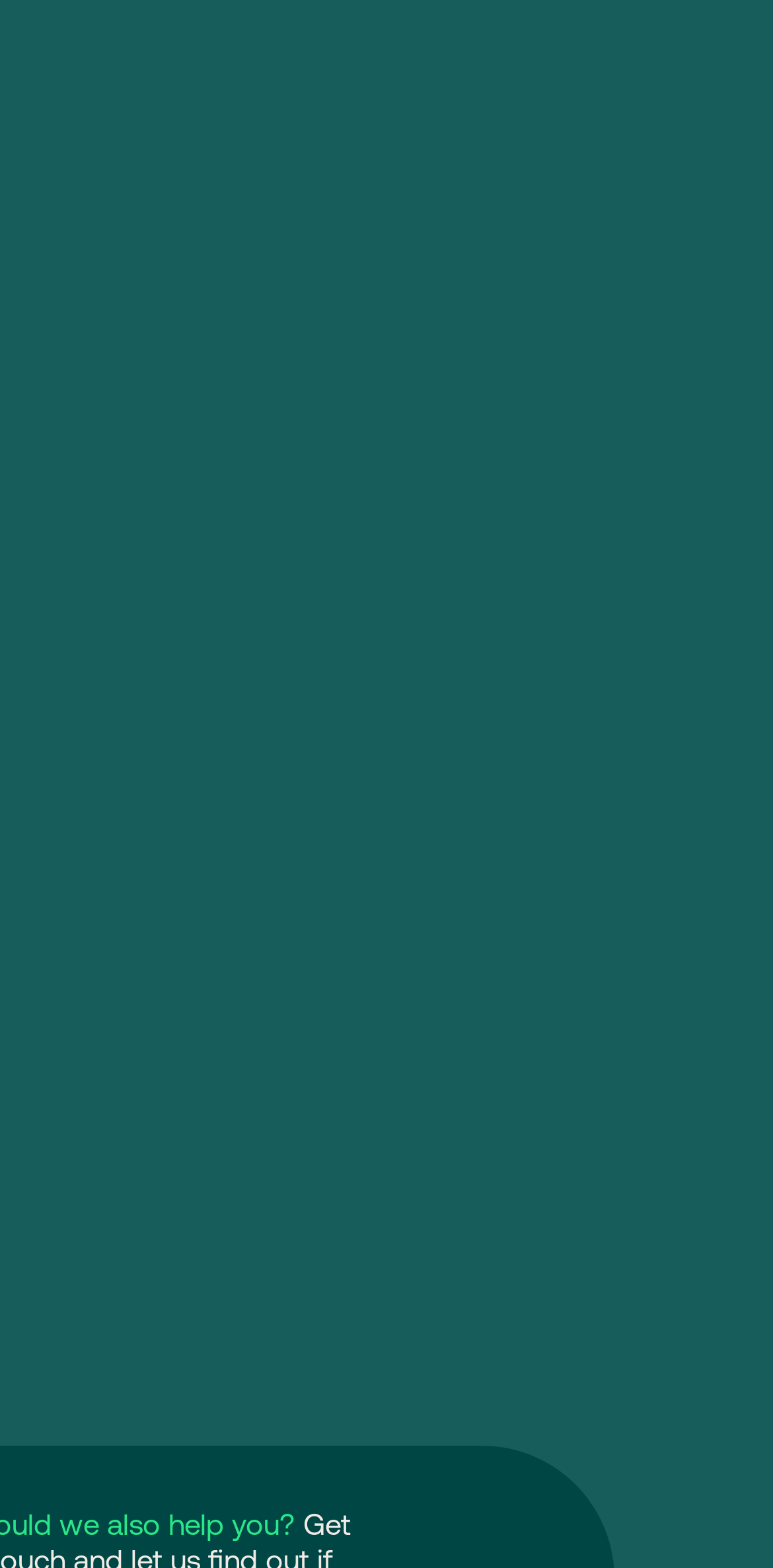How many links are related to IP?
Answer briefly with a single word or phrase based on the image.

4